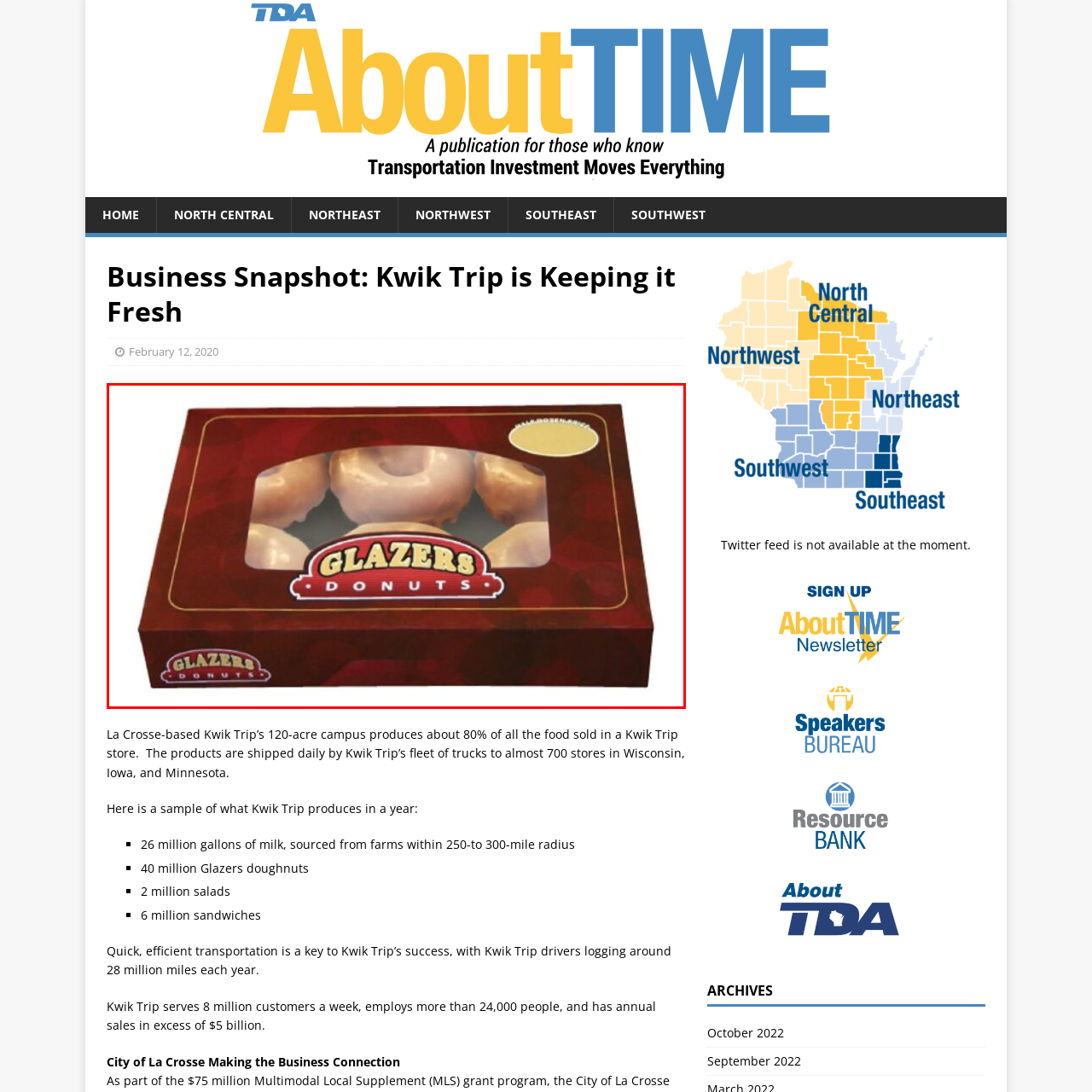What is the name of the company that produces Glazers donuts?
Inspect the image enclosed by the red bounding box and respond with as much detail as possible.

The question asks about the company that produces Glazers donuts. According to the caption, Kwik Trip is the company known for its extensive range of food items, including 40 million Glazers donuts made annually. Therefore, the answer is 'Kwik Trip'.